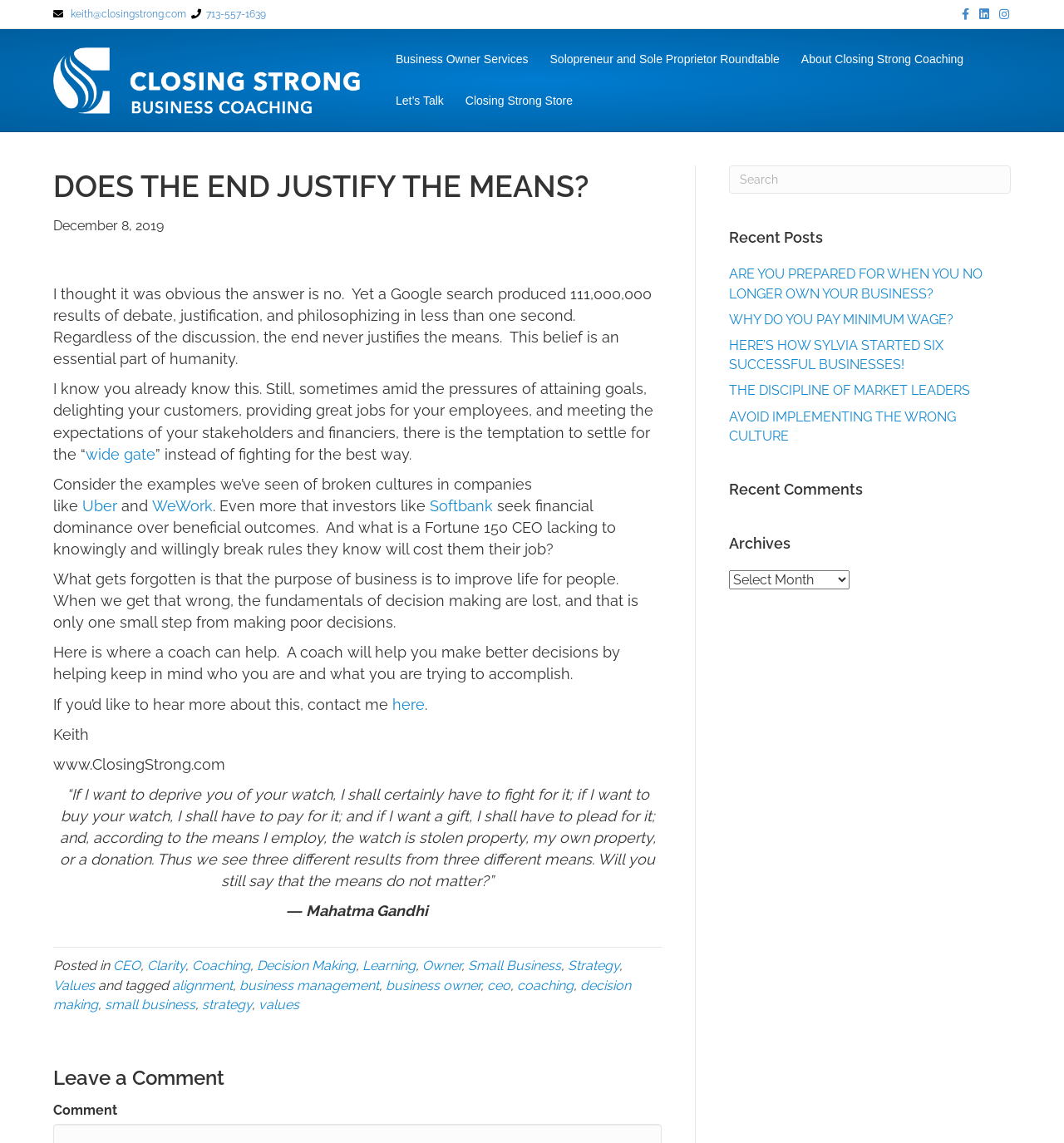What is the quote at the end of the article from? Based on the image, give a response in one word or a short phrase.

Mahatma Gandhi